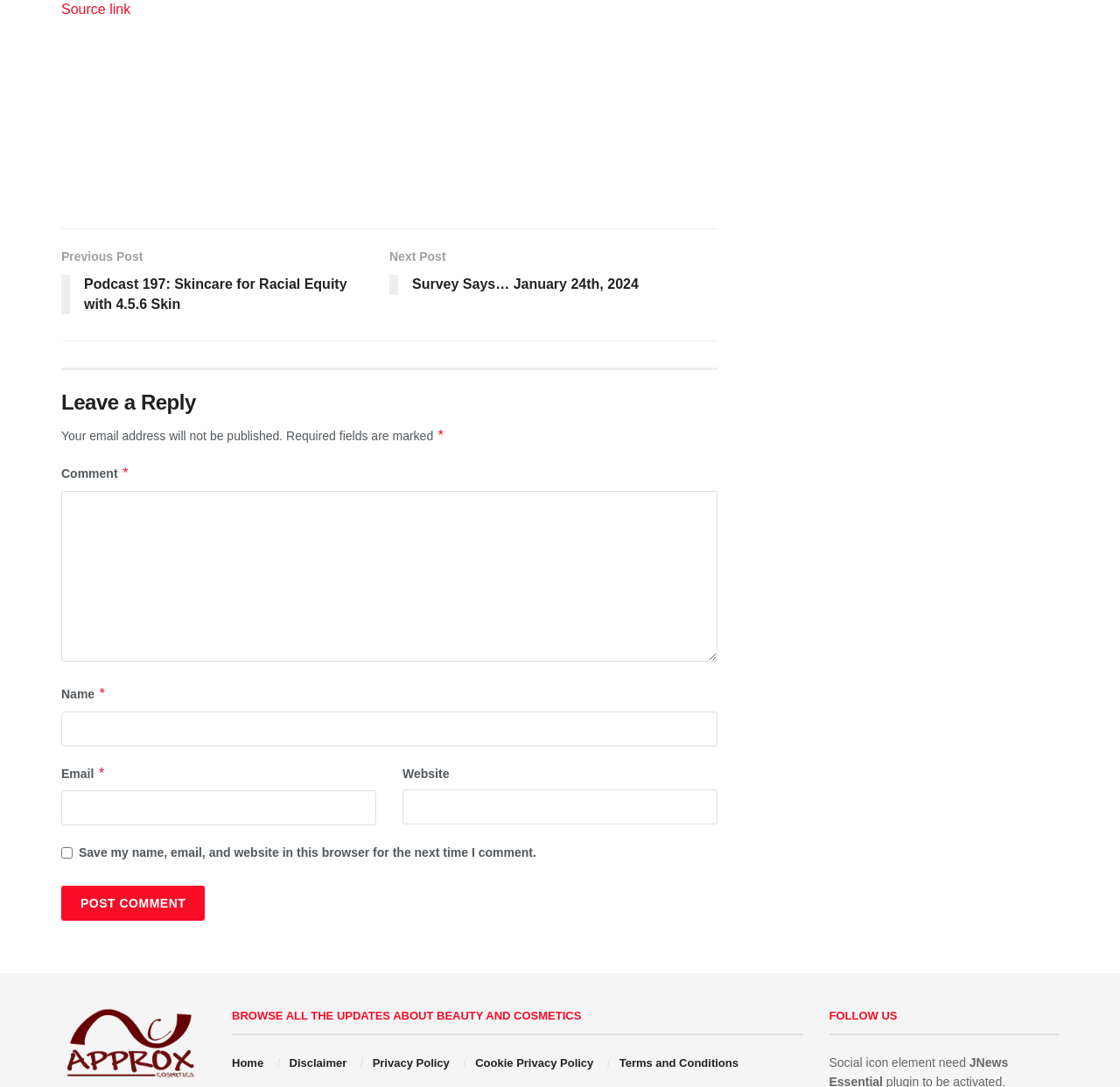What is required to be filled in the comment form?
Analyze the image and deliver a detailed answer to the question.

I found the required fields in the comment form by looking at the textbox elements with the 'required' attribute set to True, which are 'Name', 'Email', and 'Comment'.